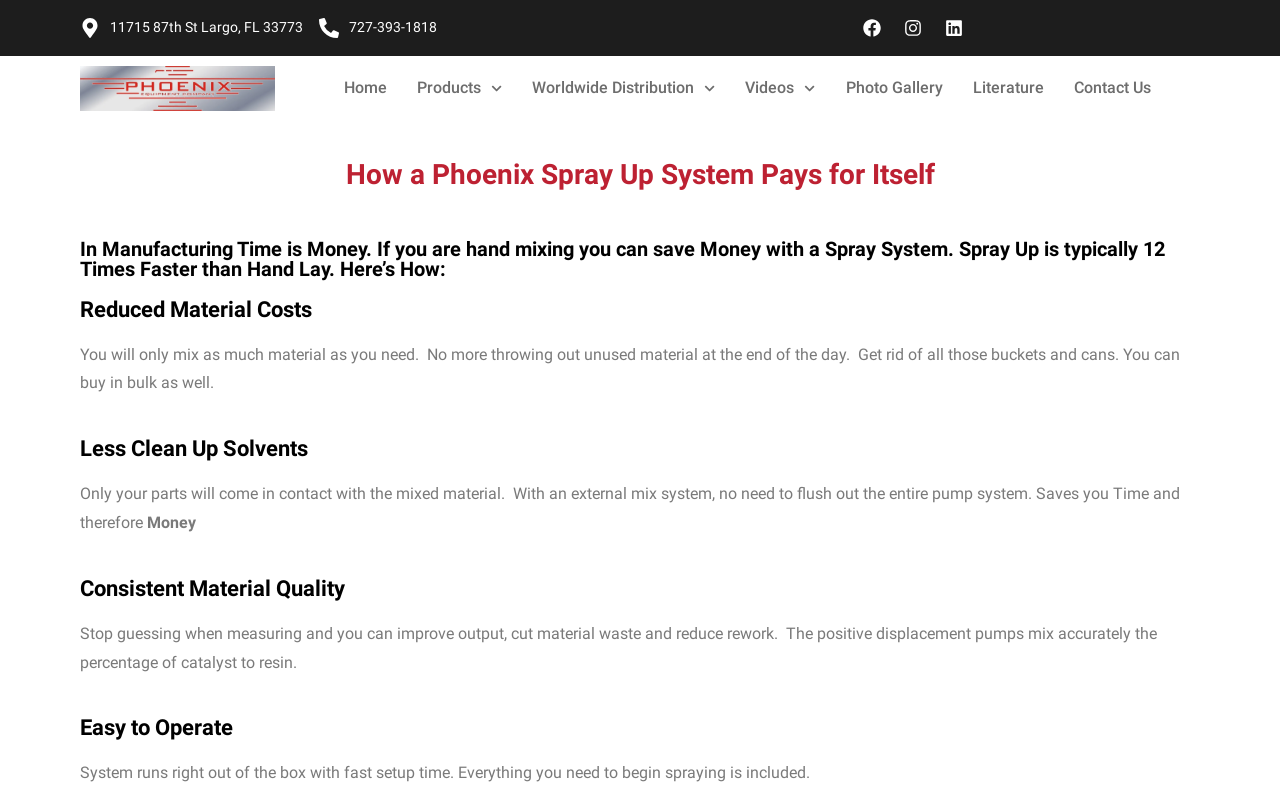Write an exhaustive caption that covers the webpage's main aspects.

The webpage is about Phoenix Equipment's Spray Up system, highlighting its benefits in manufacturing. At the top, there is a header section with the company's address, phone number, and social media links to Facebook, Instagram, and Linkedin, each accompanied by a small icon. Below this, there is a navigation menu with links to Home, Products, Worldwide Distribution, Videos, Photo Gallery, Literature, and Contact Us, each with a small icon.

The main content of the page is divided into sections, each with a heading. The first heading reads "How a Phoenix Spray Up System Pays for Itself" and is followed by a subheading that explains the benefits of using a Spray Up system, including saving money and time. The subsequent sections have headings such as "Reduced Material Costs", "Less Clean Up Solvents", "Consistent Material Quality", and "Easy to Operate", each with a brief description of how the Spray Up system can help in these areas.

The descriptions are concise and to the point, with a focus on the benefits of using the Spray Up system. For example, the section on "Reduced Material Costs" explains that the system allows users to mix only the amount of material needed, reducing waste and saving money. The section on "Less Clean Up Solvents" notes that the system eliminates the need to flush out the entire pump system, saving time and money.